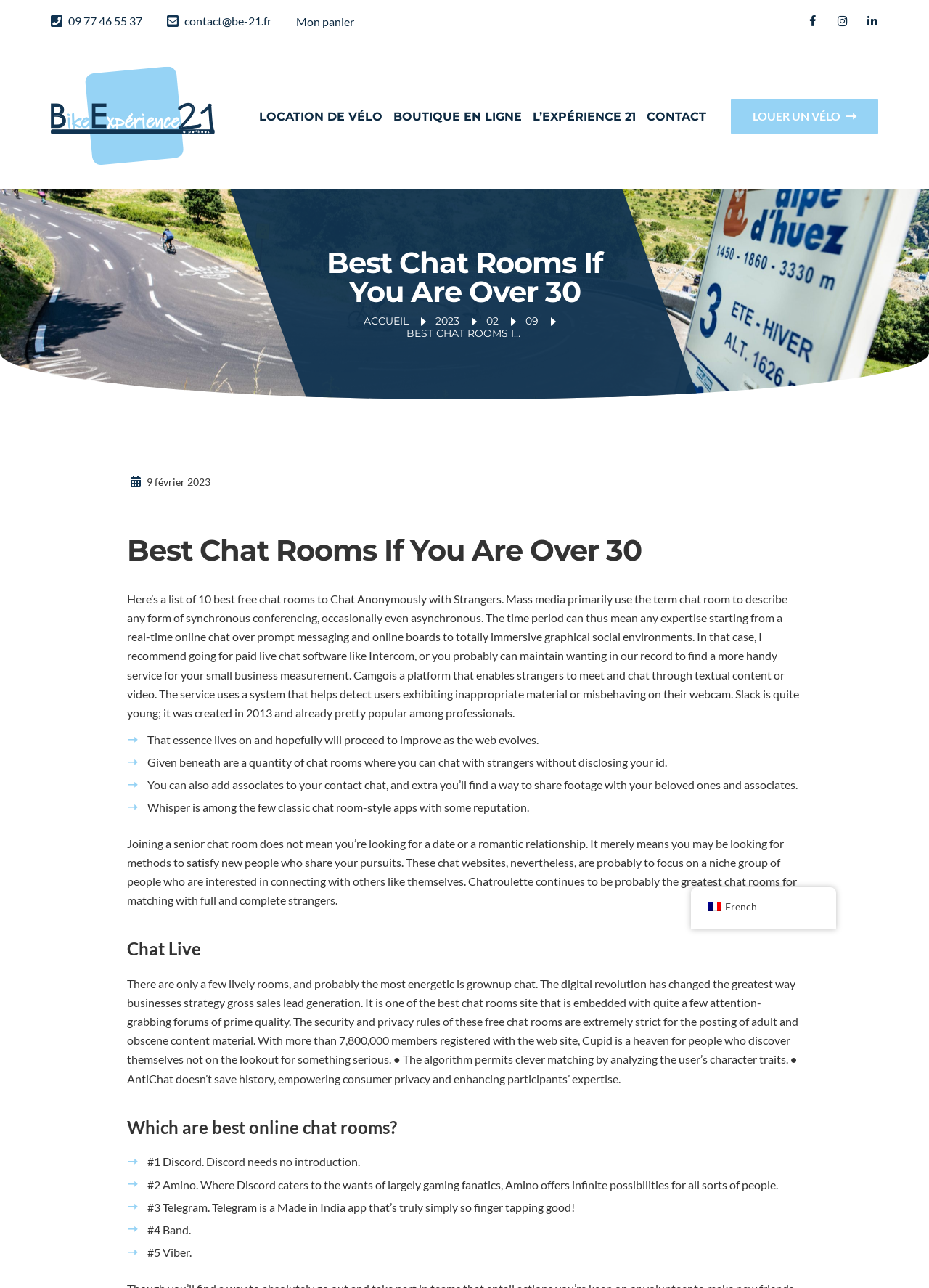Determine the bounding box coordinates of the region I should click to achieve the following instruction: "Open the 'CONTACT' page". Ensure the bounding box coordinates are four float numbers between 0 and 1, i.e., [left, top, right, bottom].

[0.696, 0.074, 0.76, 0.107]